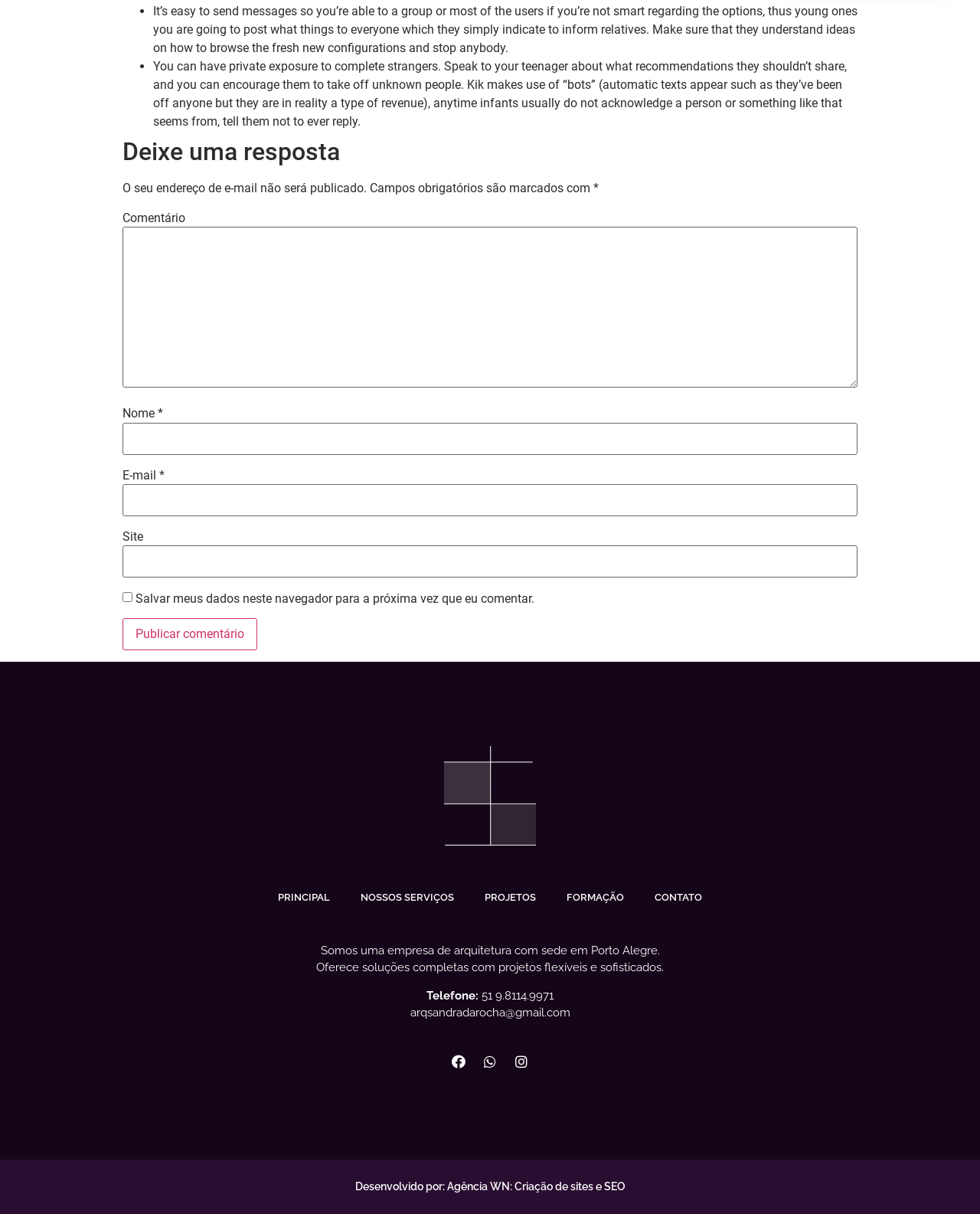Identify the bounding box coordinates of the region that should be clicked to execute the following instruction: "Enter your name".

[0.125, 0.348, 0.875, 0.375]